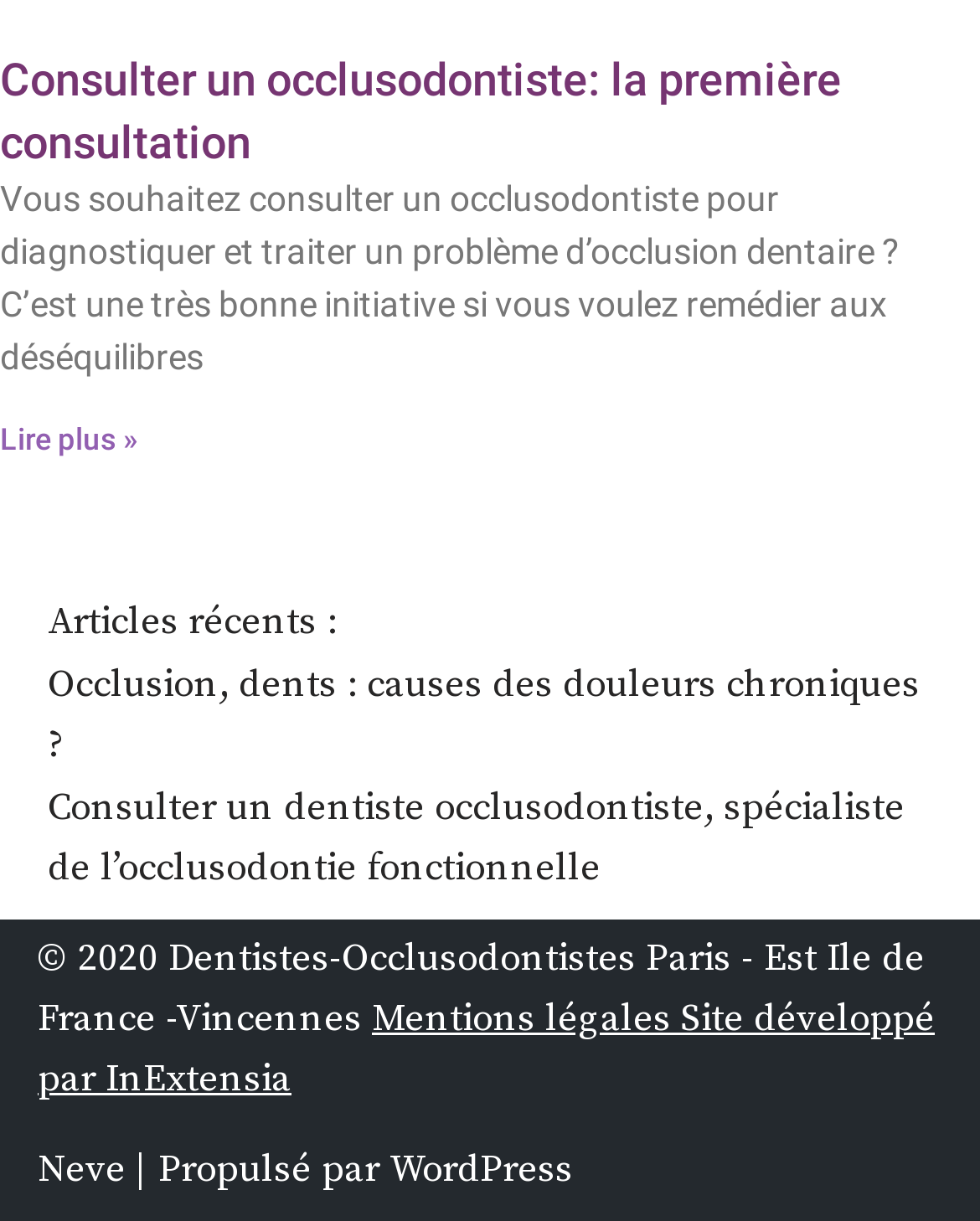Identify the bounding box for the UI element that is described as follows: "WordPress".

[0.397, 0.939, 0.585, 0.978]